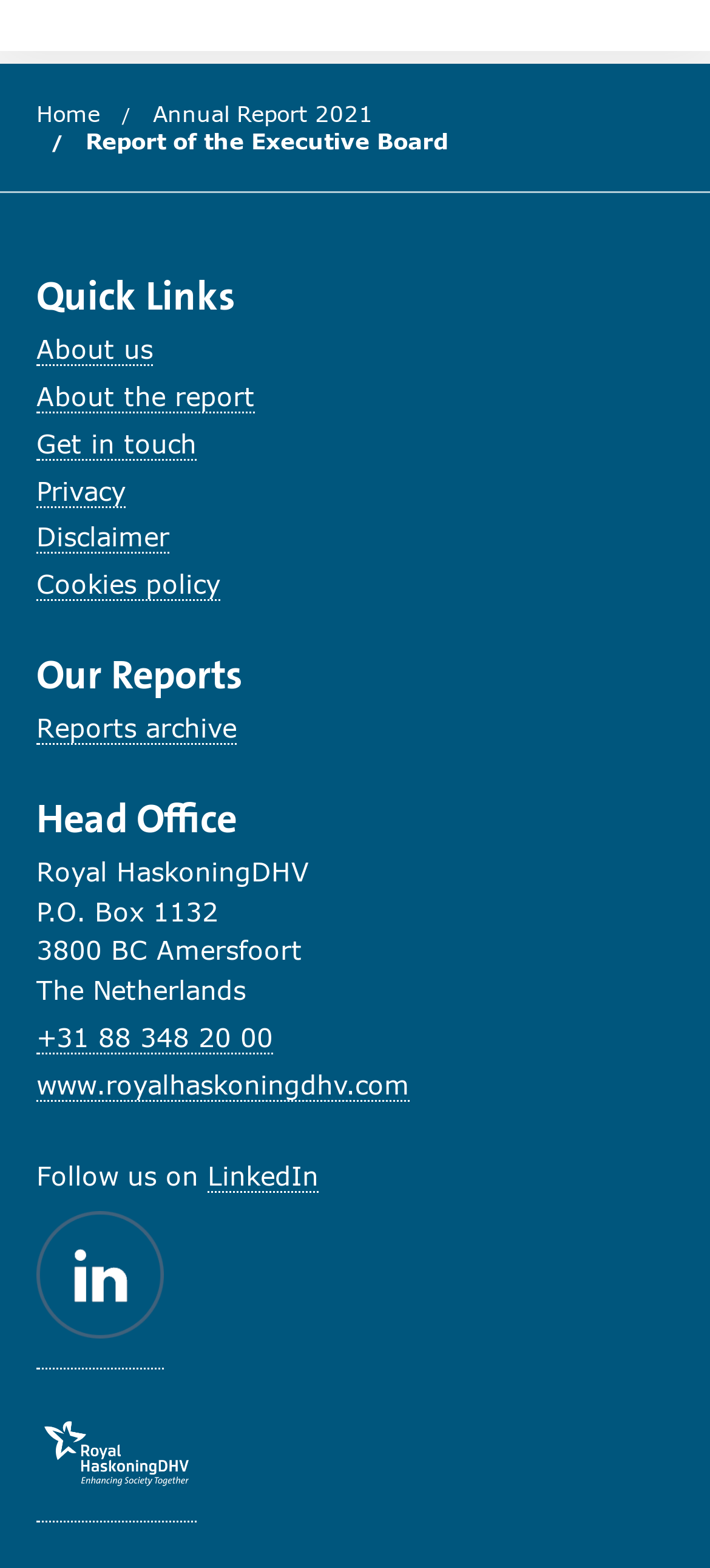Provide a short answer using a single word or phrase for the following question: 
How many quick links are available?

5